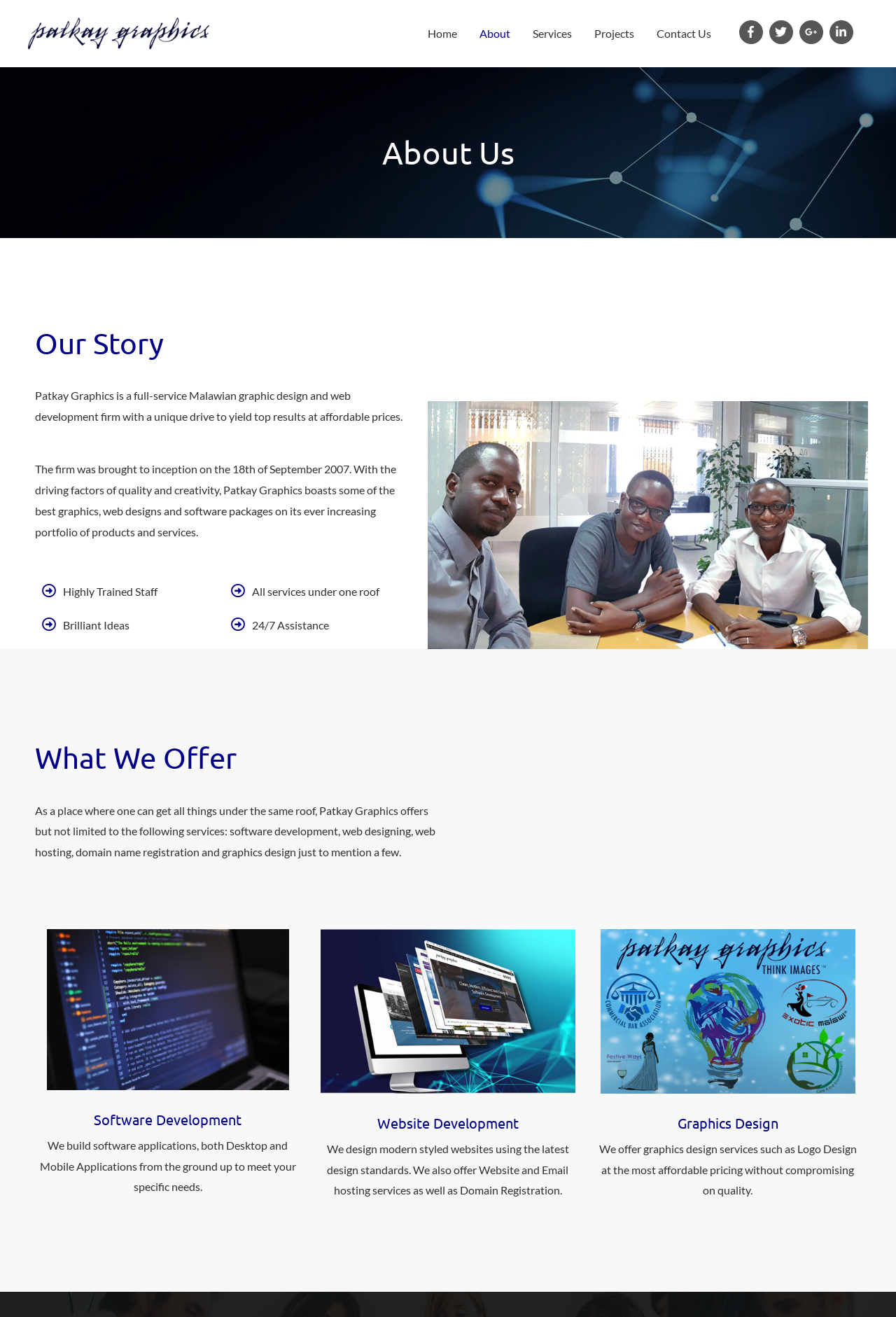Determine the bounding box coordinates of the section to be clicked to follow the instruction: "Click on the Services link". The coordinates should be given as four float numbers between 0 and 1, formatted as [left, top, right, bottom].

[0.582, 0.009, 0.65, 0.043]